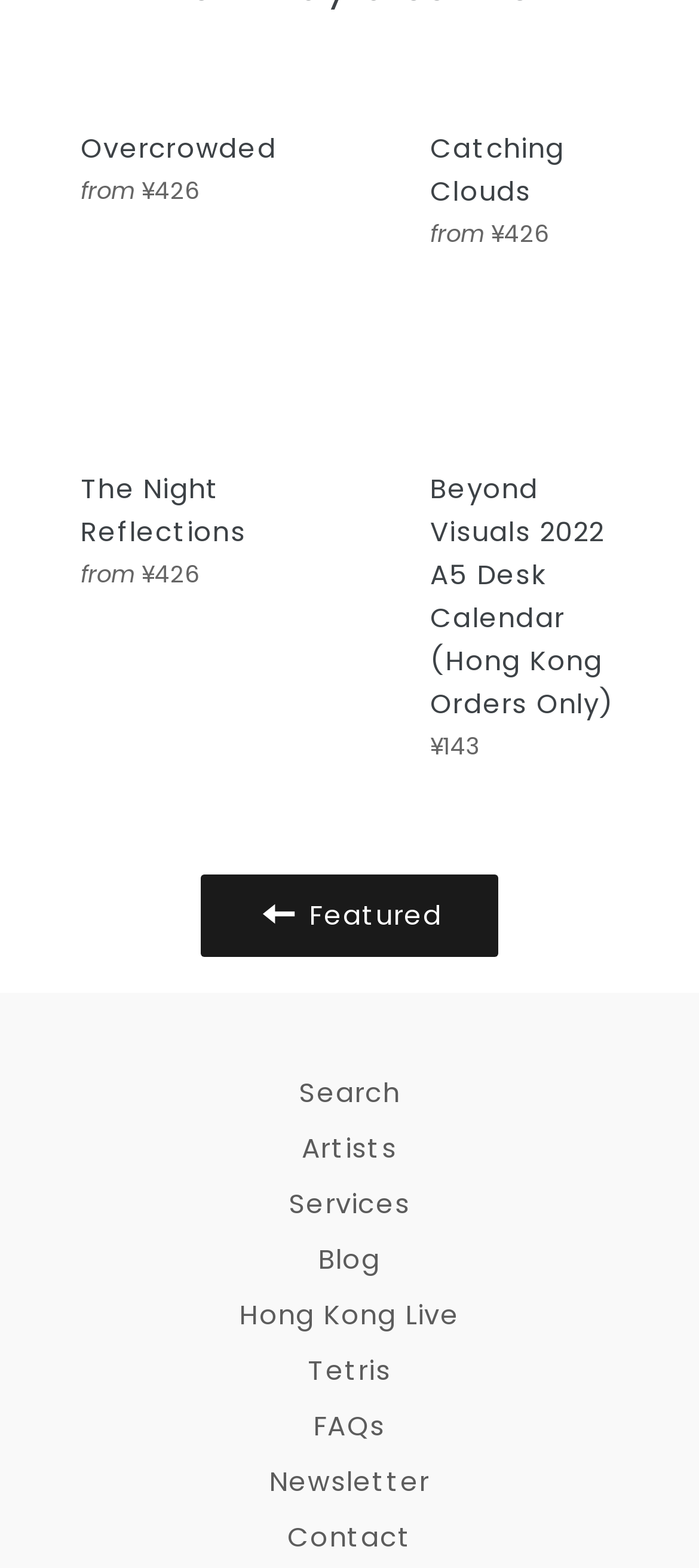Answer the question with a brief word or phrase:
Who is the author of 'Catching Clouds'?

Blair Sugarman